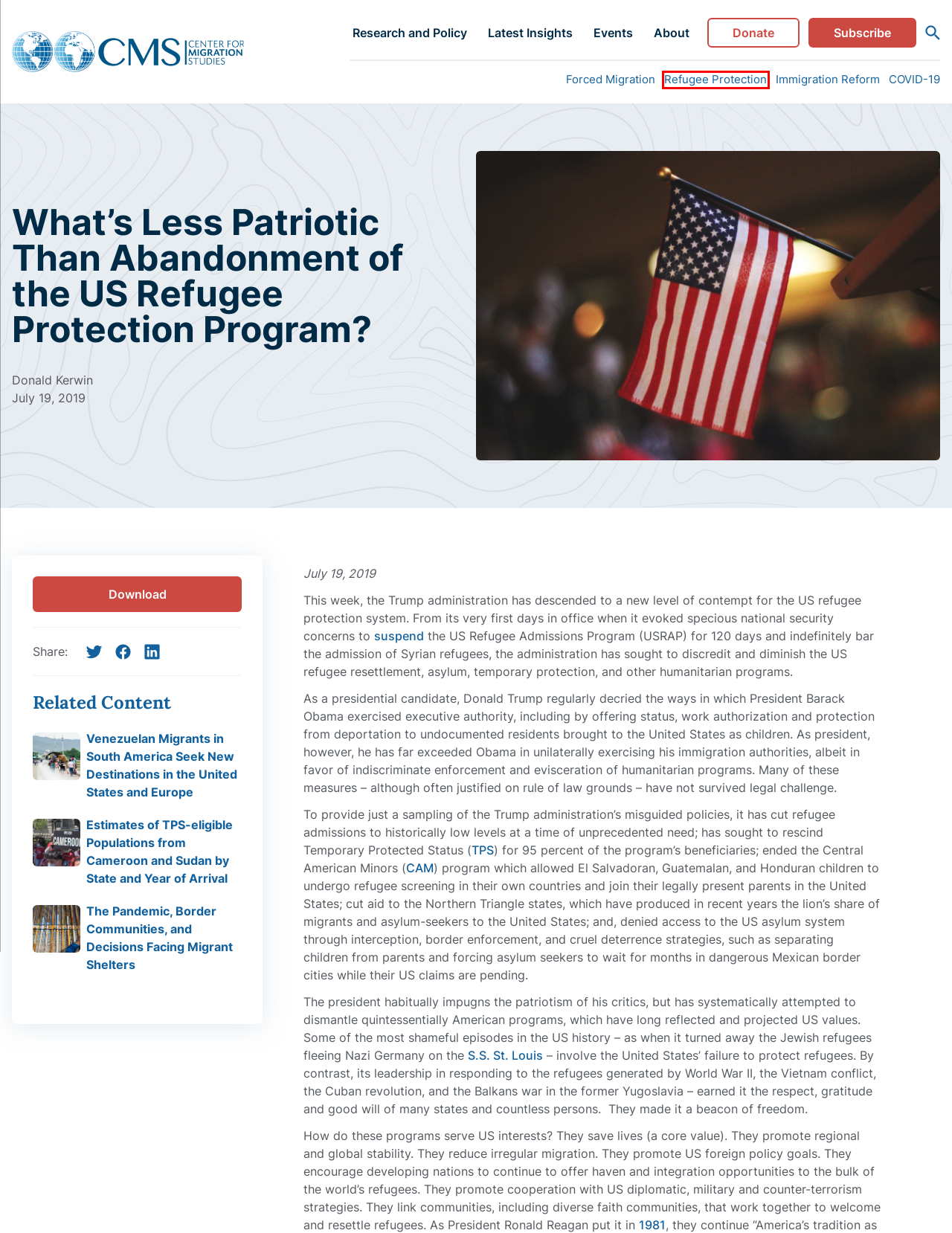You are presented with a screenshot of a webpage that includes a red bounding box around an element. Determine which webpage description best matches the page that results from clicking the element within the red bounding box. Here are the candidates:
A. Immigration Reform - The Center for Migration Studies of New York (CMS)
B. Statement on United States Immigration and Refugee Policy
C. Voyage of the St. Louis | Holocaust Encyclopedia
D. Refugee Protection - The Center for Migration Studies of New York (CMS)
E. Central American Minors (CAM) Program | USCIS
F. Subscribe - The Center for Migration Studies of New York (CMS)
G. Latest Insights - The Center for Migration Studies of New York (CMS)
H. Venezuelan Migrants in South America - CMS

D